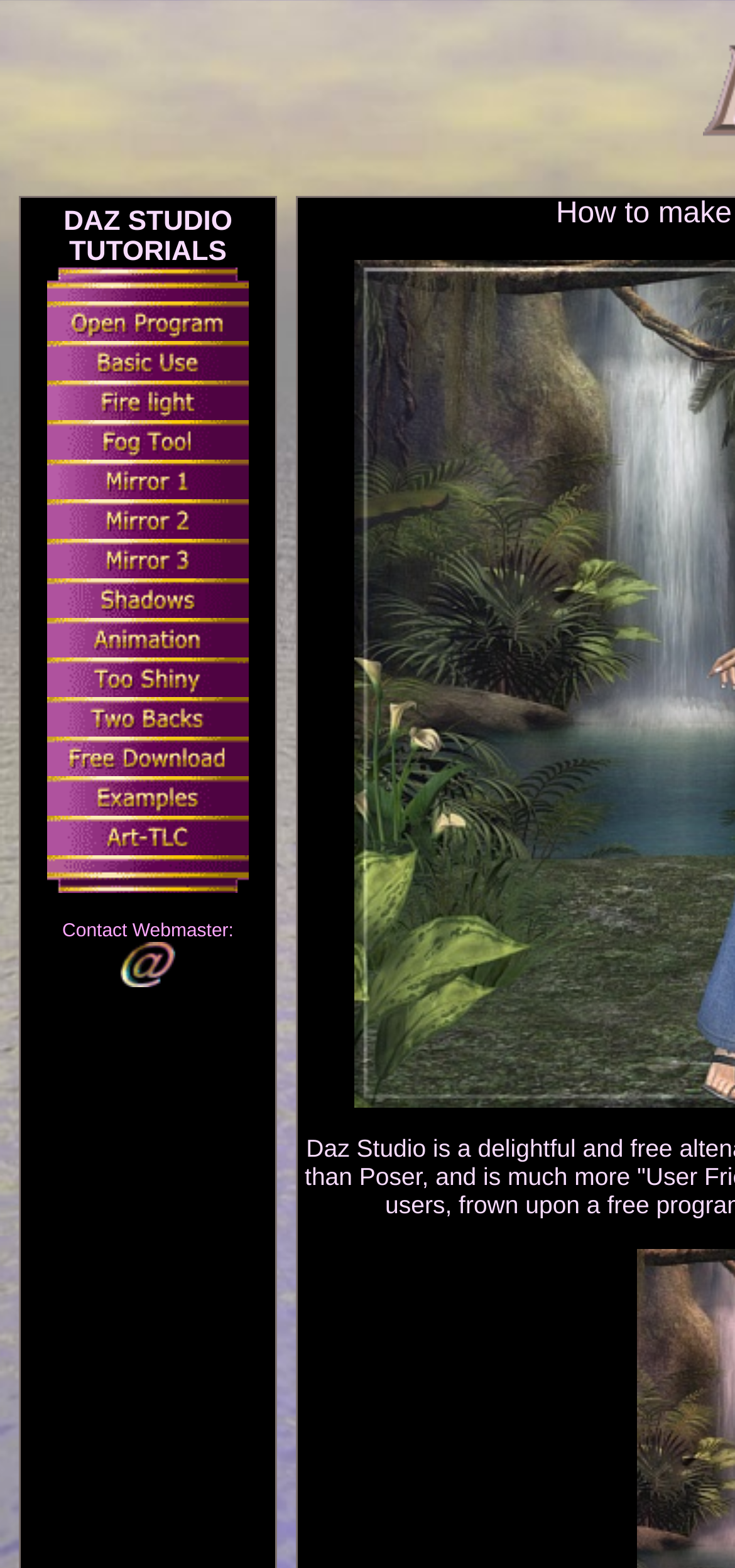Find the bounding box coordinates of the element I should click to carry out the following instruction: "View 'Pictures made with D|S'".

[0.064, 0.506, 0.338, 0.525]